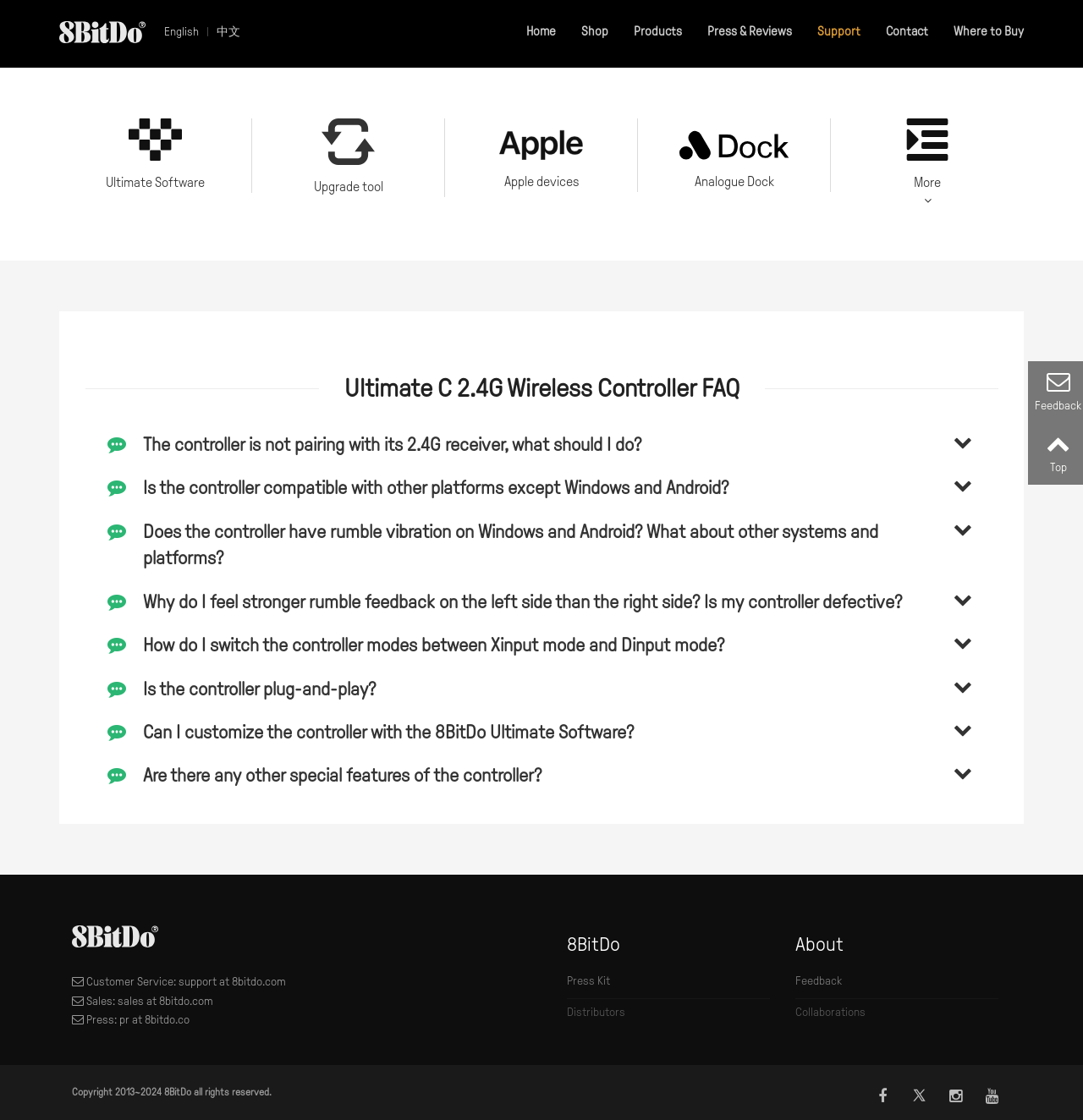Please identify the bounding box coordinates of the element's region that needs to be clicked to fulfill the following instruction: "Check the FirmwareUpdater Ultimate Software". The bounding box coordinates should consist of four float numbers between 0 and 1, i.e., [left, top, right, bottom].

[0.059, 0.106, 0.228, 0.172]